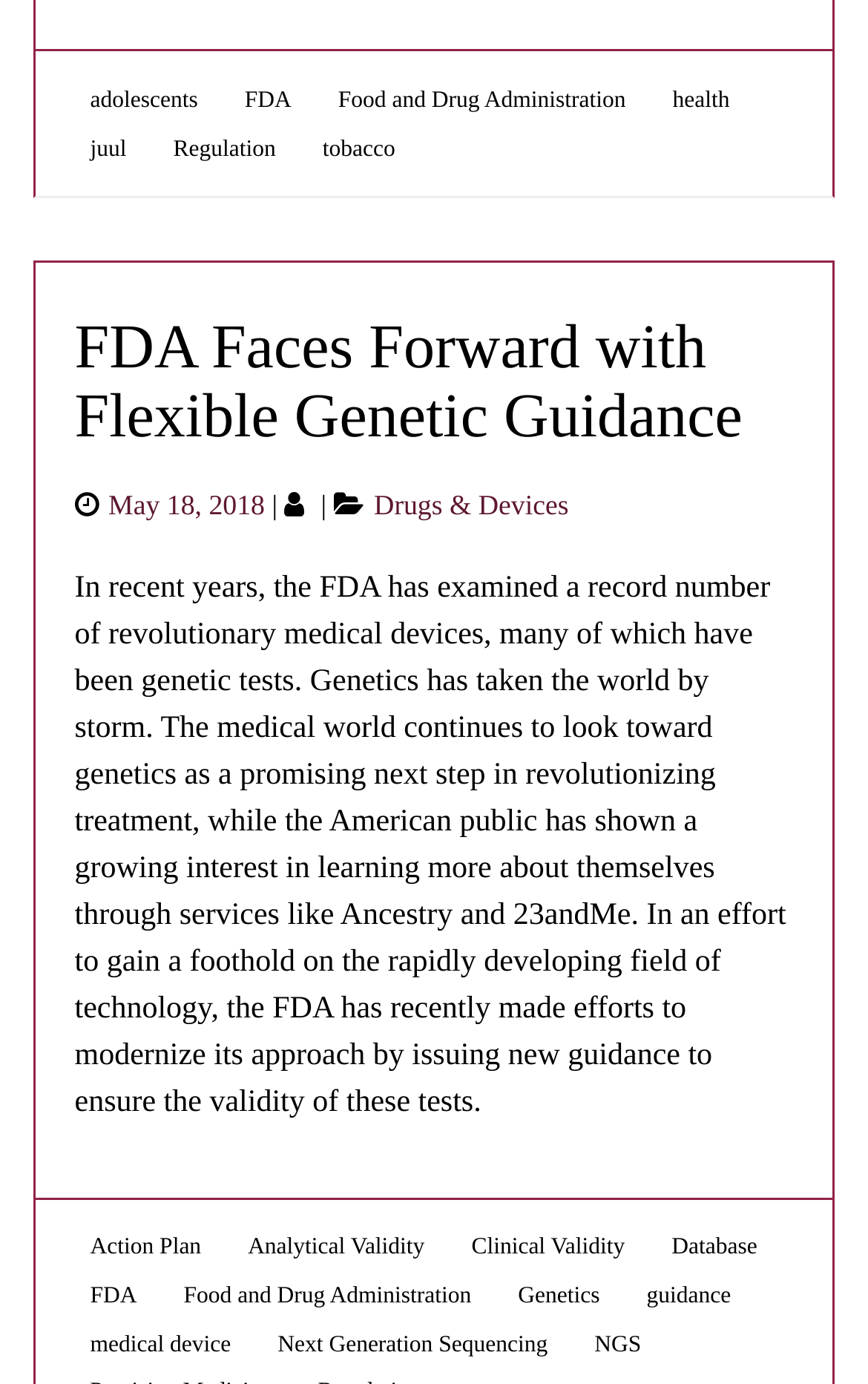What is the topic of the article?
Using the image provided, answer with just one word or phrase.

FDA and genetic guidance